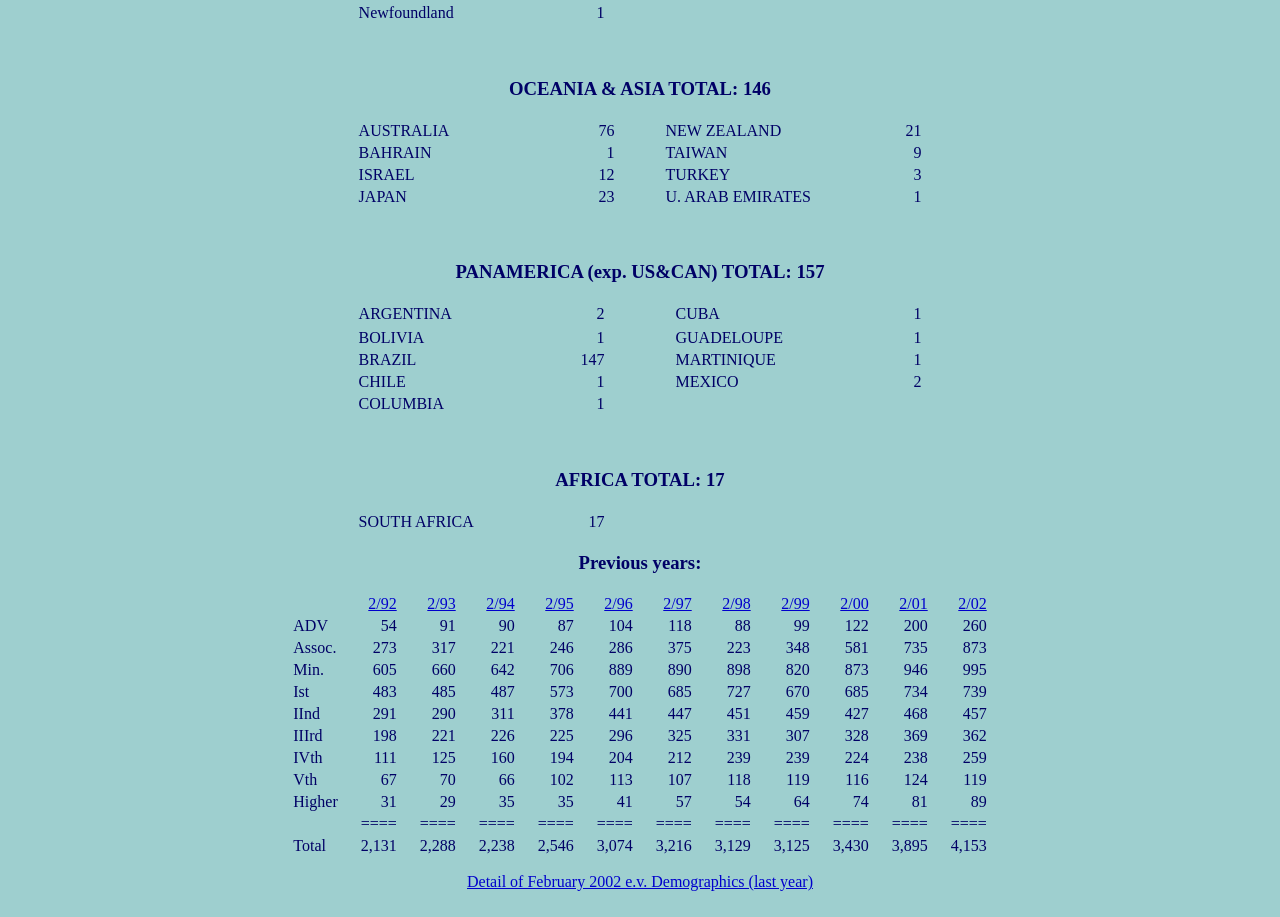Indicate the bounding box coordinates of the element that must be clicked to execute the instruction: "View PANAMERICA (exp. US&CAN) TOTAL". The coordinates should be given as four float numbers between 0 and 1, i.e., [left, top, right, bottom].

[0.006, 0.285, 0.994, 0.309]